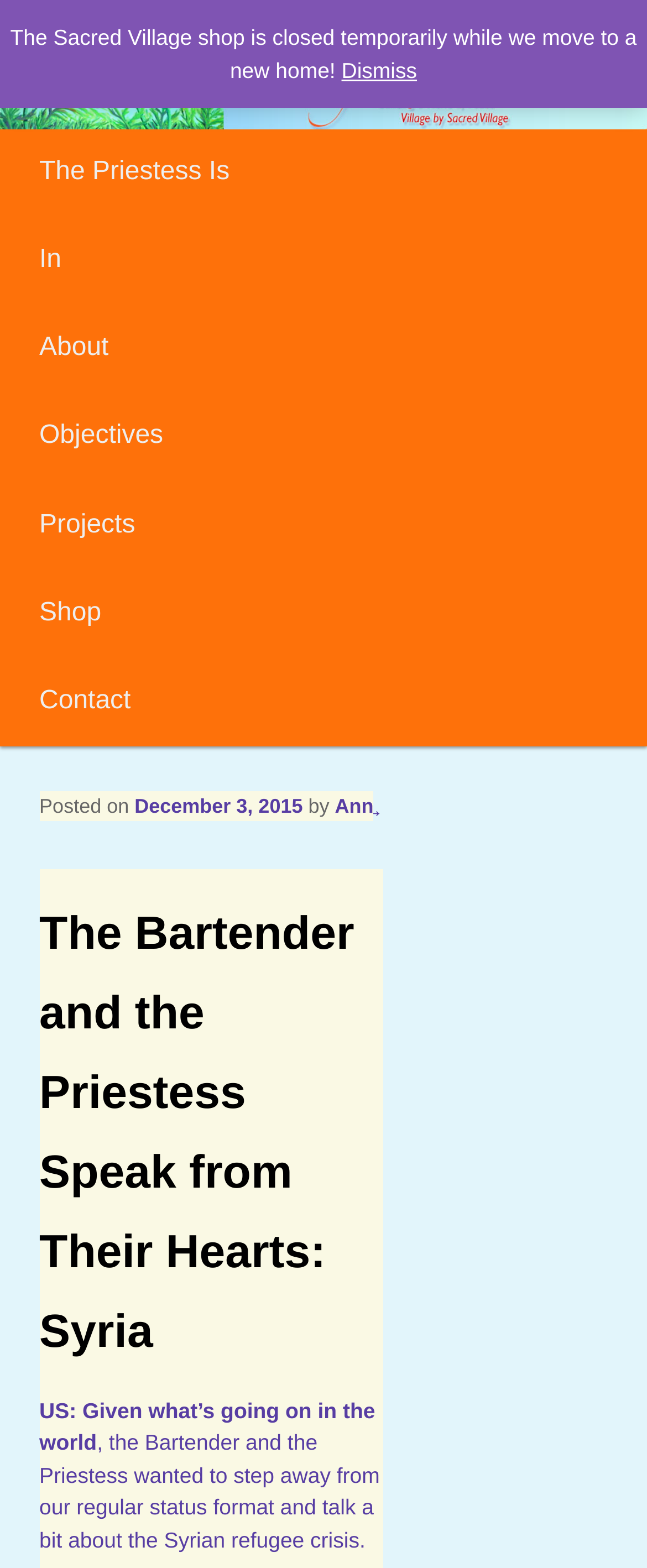Give a one-word or phrase response to the following question: What is the name of the website?

Sacred Village